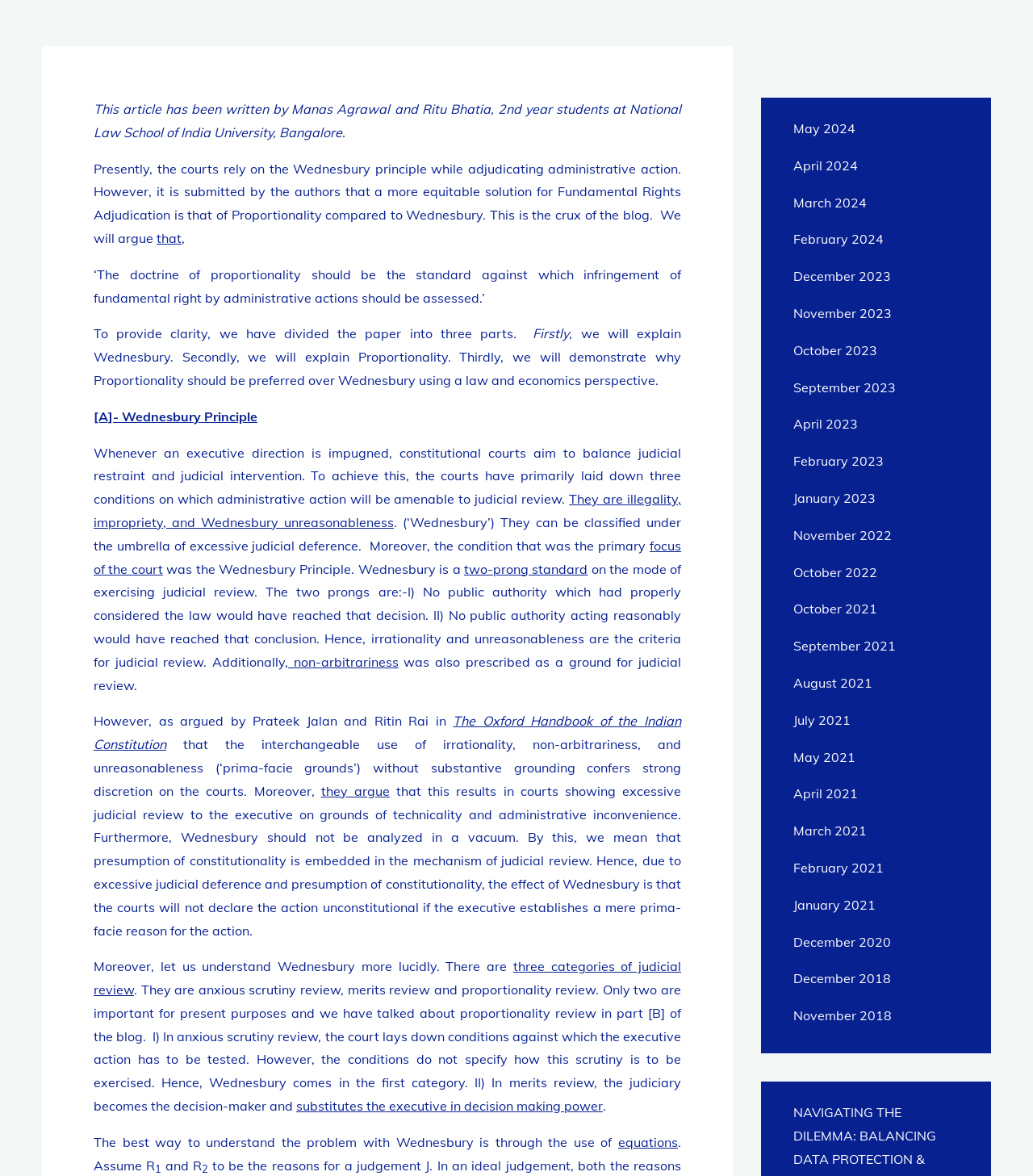Specify the bounding box coordinates of the area to click in order to follow the given instruction: "Click on 'May 2024'."

[0.768, 0.102, 0.828, 0.116]